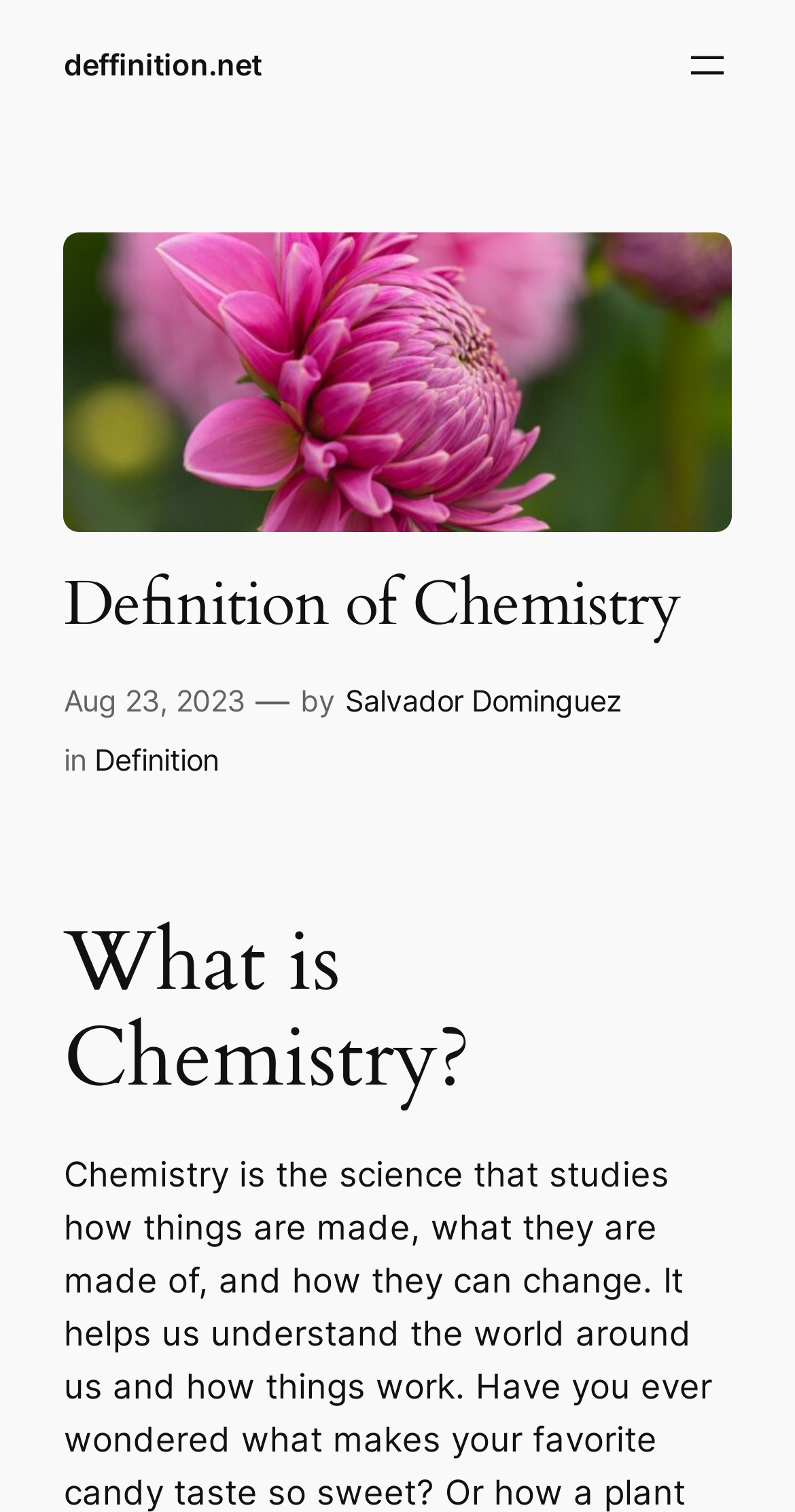Provide the bounding box coordinates of the HTML element described by the text: "Definition".

[0.118, 0.491, 0.275, 0.514]